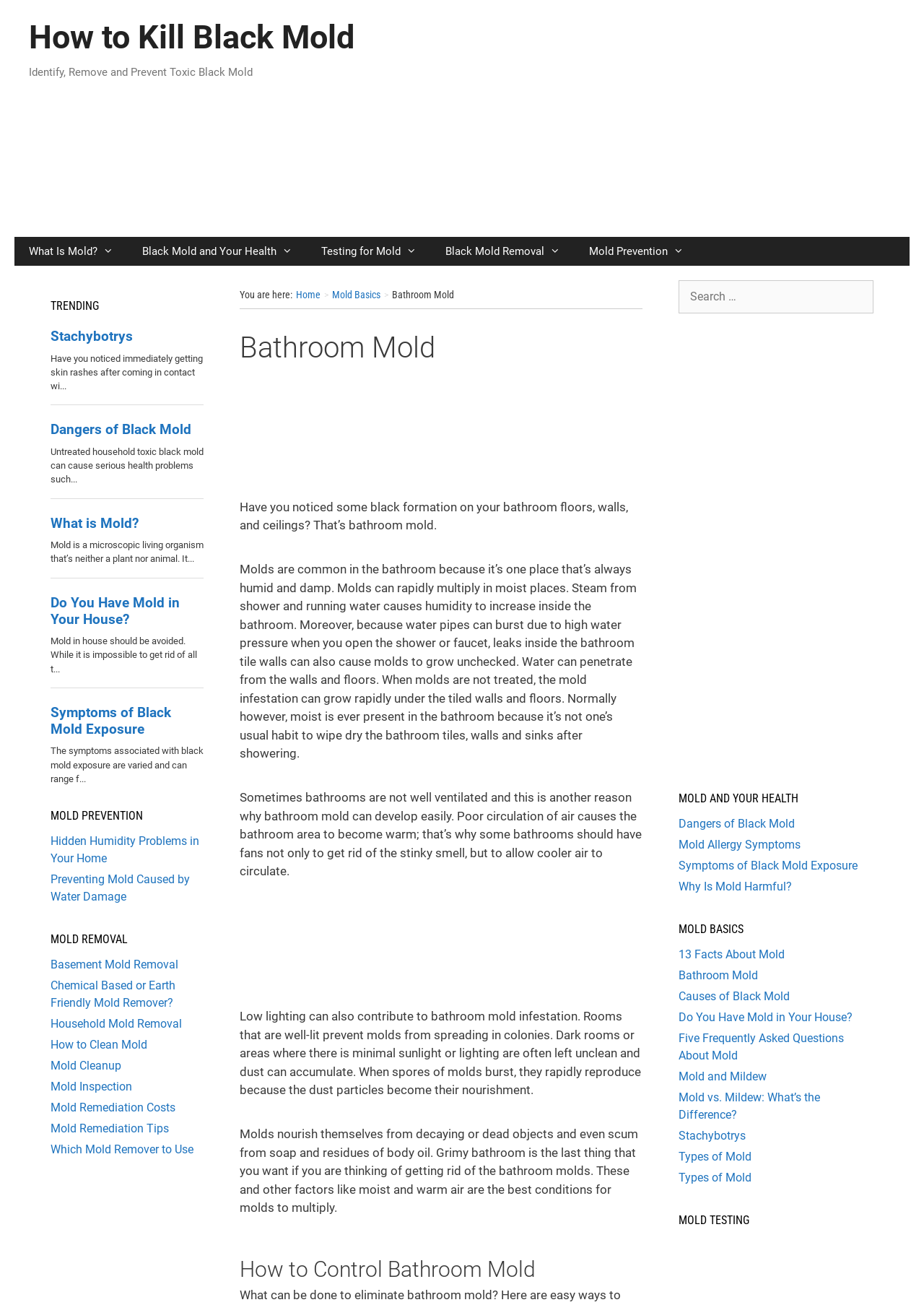Provide a brief response to the question using a single word or phrase: 
What is the purpose of the 'Mold Prevention' section?

Provides prevention tips